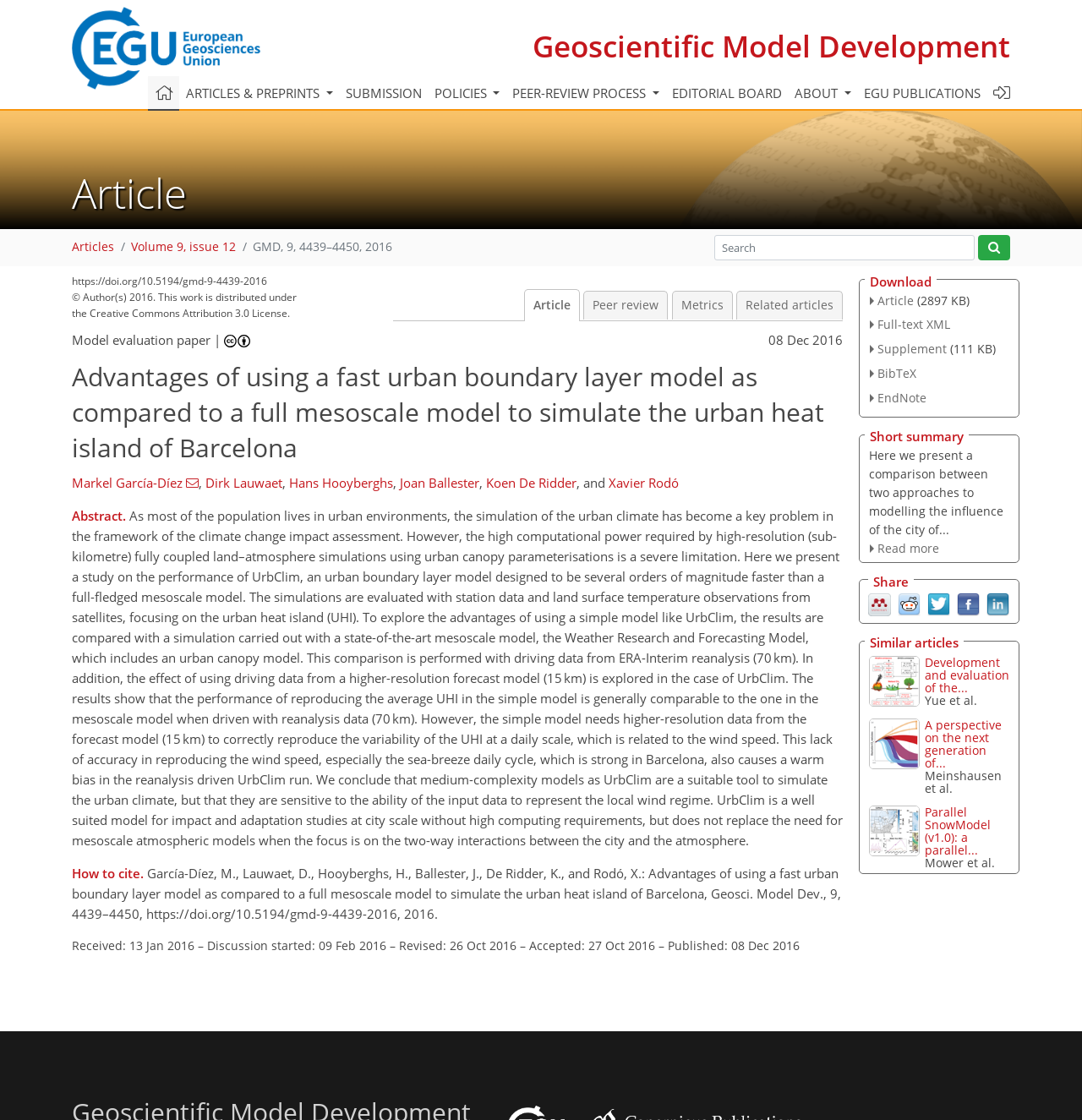Determine the bounding box coordinates of the region that needs to be clicked to achieve the task: "Download the article".

[0.804, 0.243, 0.861, 0.259]